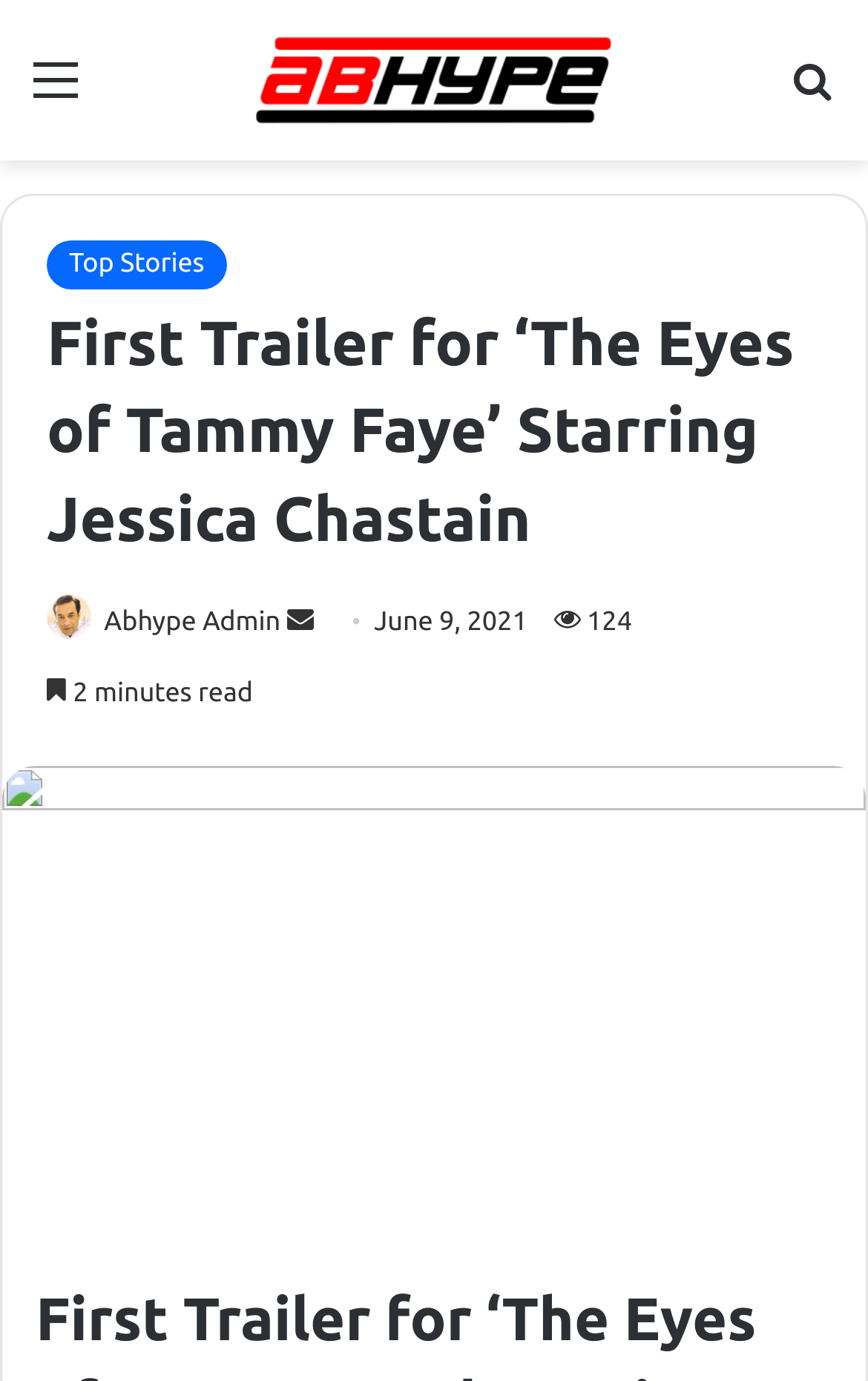Give a concise answer of one word or phrase to the question: 
What is the name of the website?

Abhype